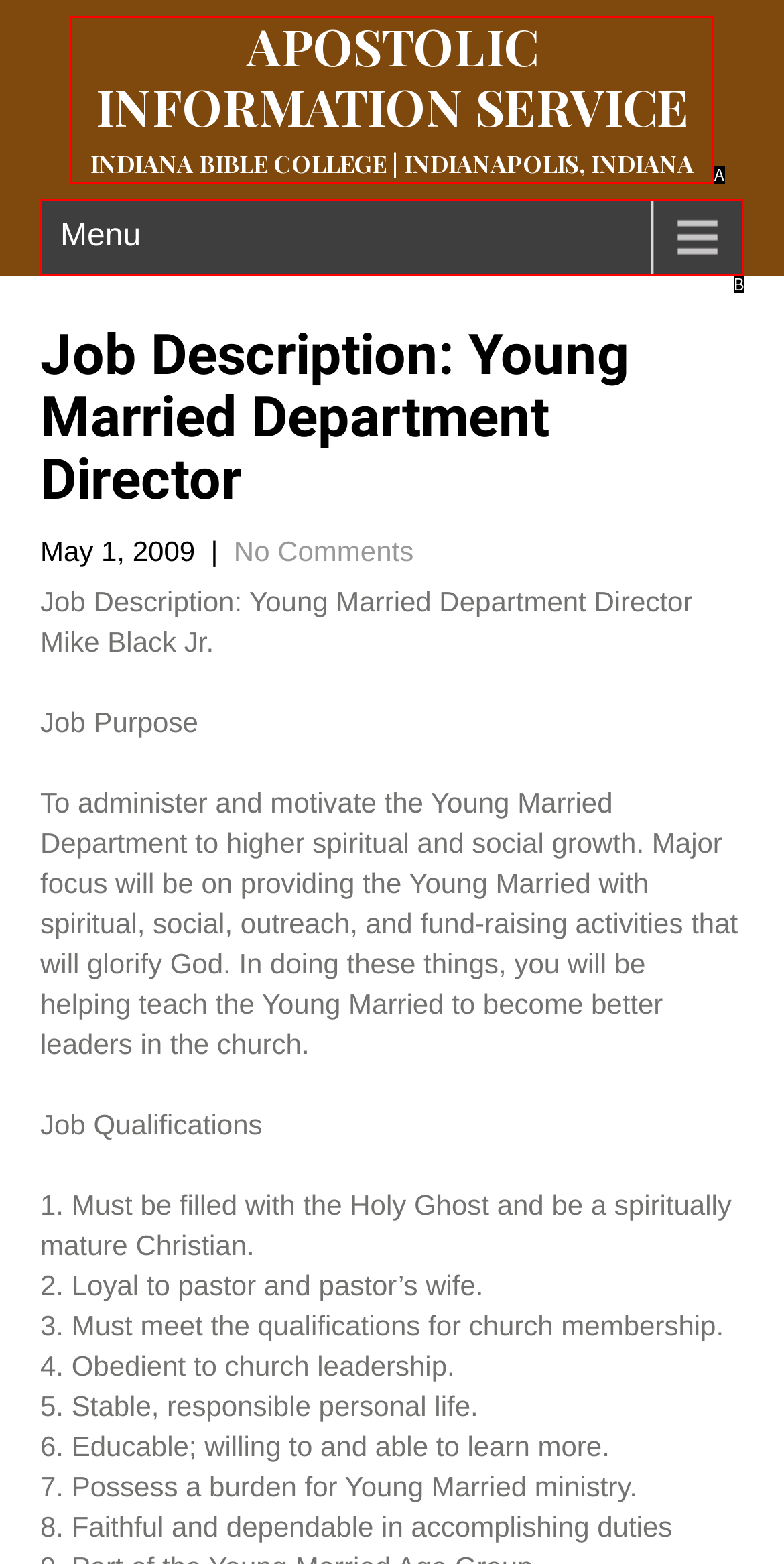Tell me which one HTML element best matches the description: Menu
Answer with the option's letter from the given choices directly.

B